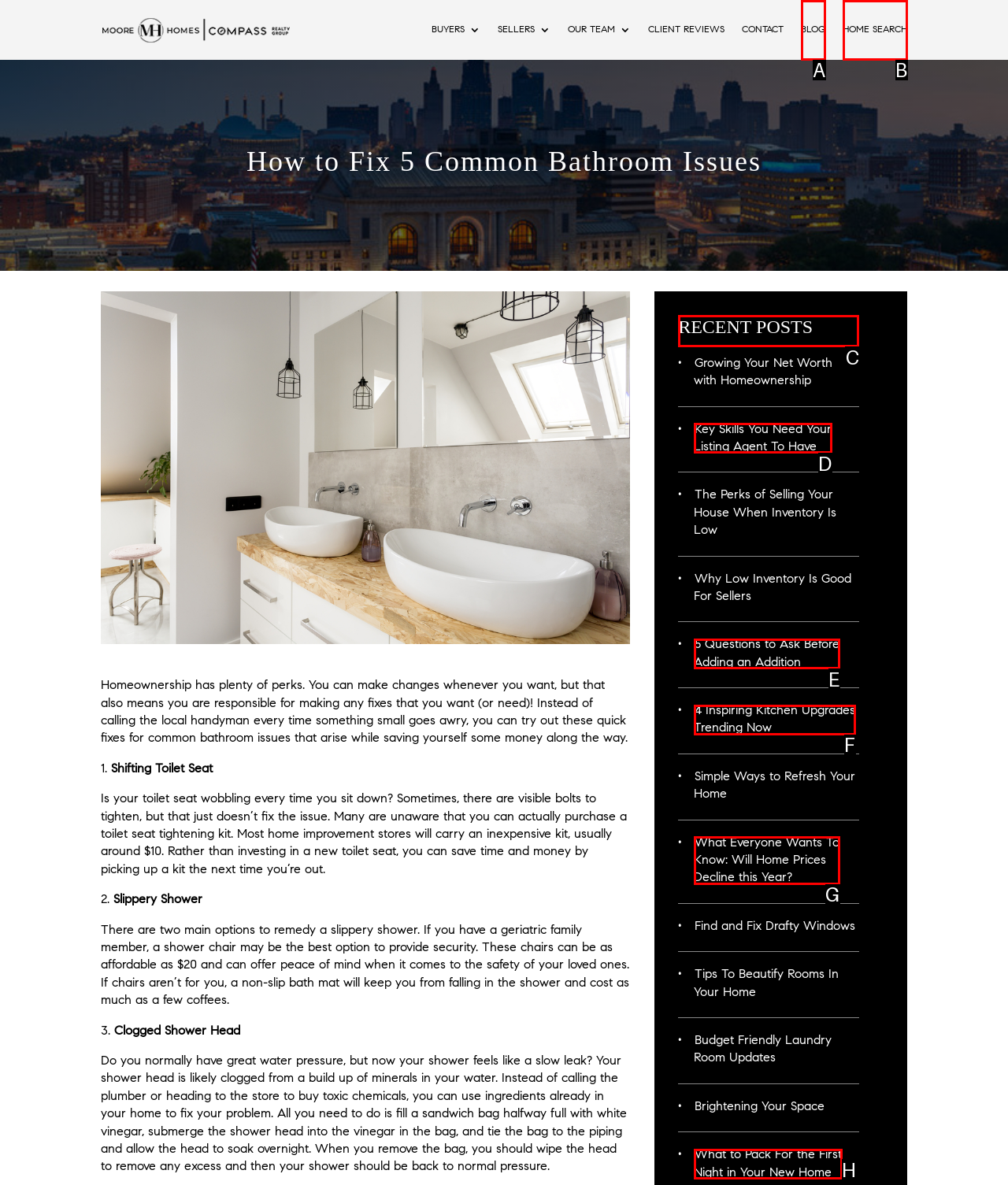Identify the letter of the correct UI element to fulfill the task: go to home page from the given options in the screenshot.

None